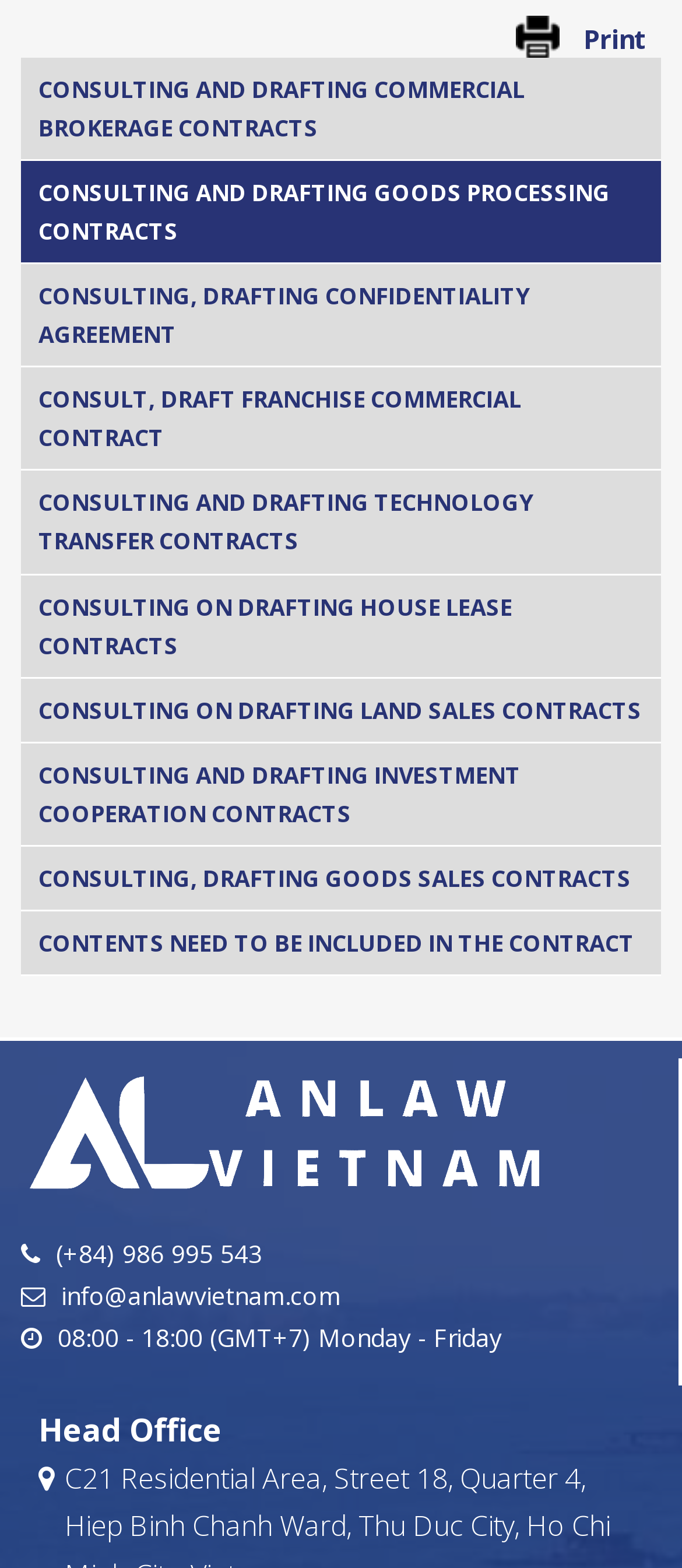What is the company's phone number?
Can you provide a detailed and comprehensive answer to the question?

I found the company's phone number by looking at the link with the text '(+84) 986 995 543', which is located at the bottom of the webpage.